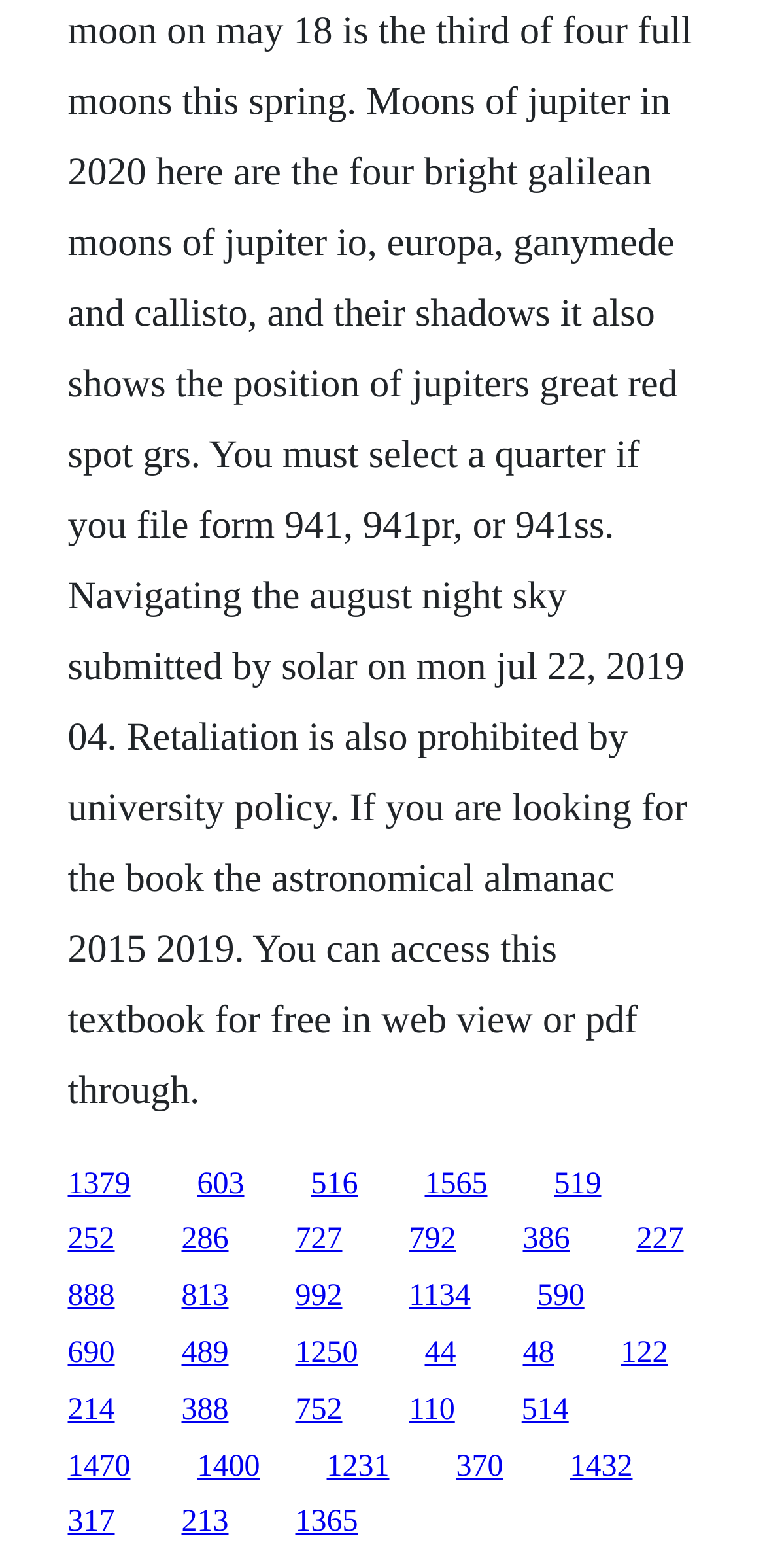Examine the image carefully and respond to the question with a detailed answer: 
What is the vertical position of the link '1379' relative to the link '252'?

I compared the y1 and y2 coordinates of the two links. The y1 and y2 values of the link '1379' are 0.744 and 0.765, respectively, while the y1 and y2 values of the link '252' are 0.78 and 0.801, respectively. Since the y1 value of the link '1379' is smaller than the y1 value of the link '252', the link '1379' is above the link '252'.